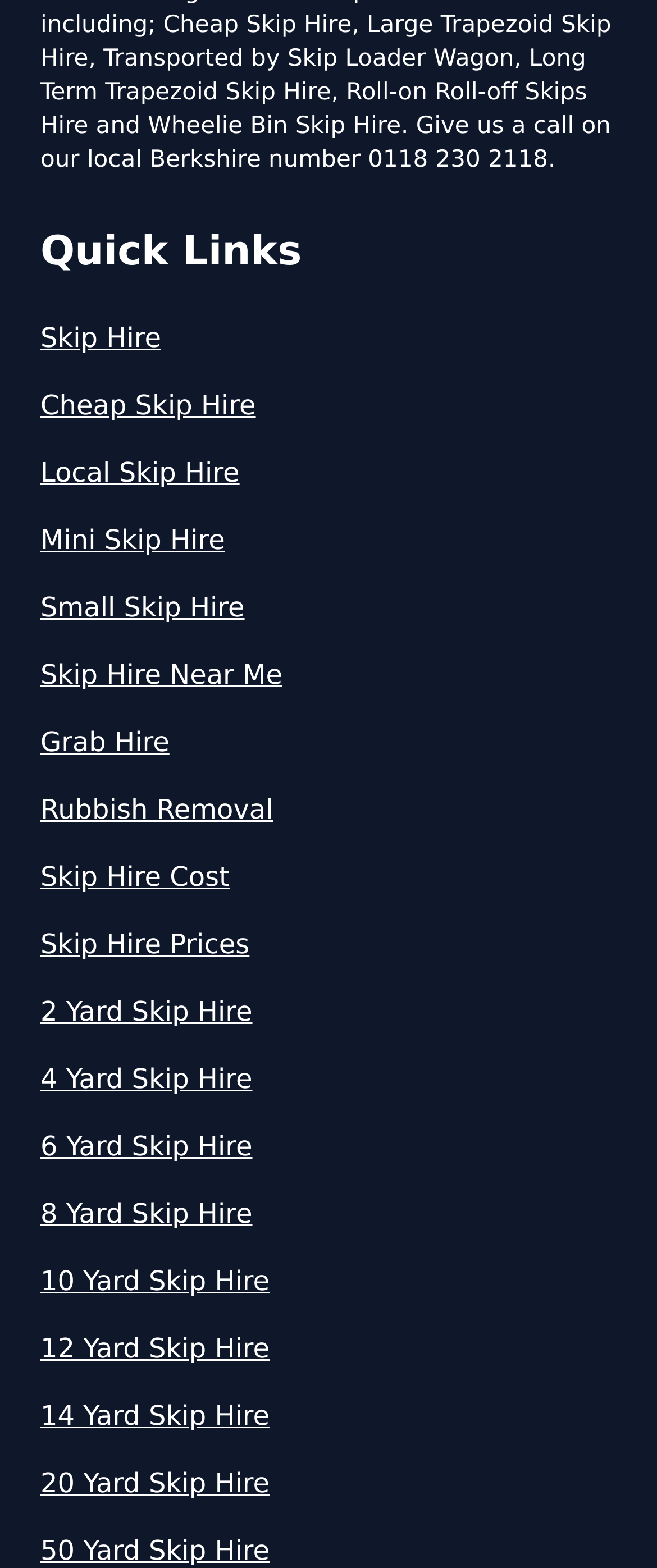Look at the image and give a detailed response to the following question: Are there any services related to location?

By examining the list of services, I found that there is a link called 'Skip Hire Near Me', which suggests that the website provides information about skip hire services based on location.